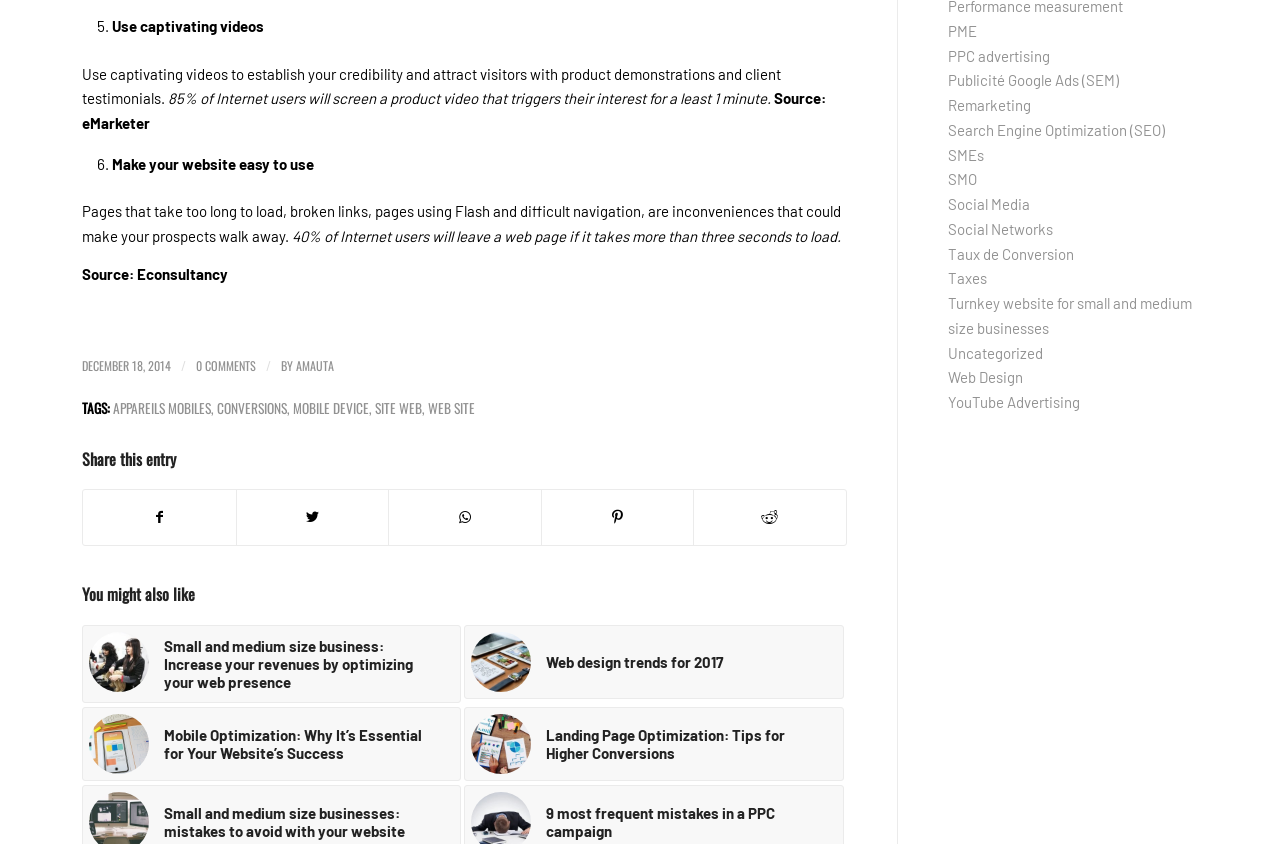Locate the bounding box of the UI element with the following description: "Description".

None